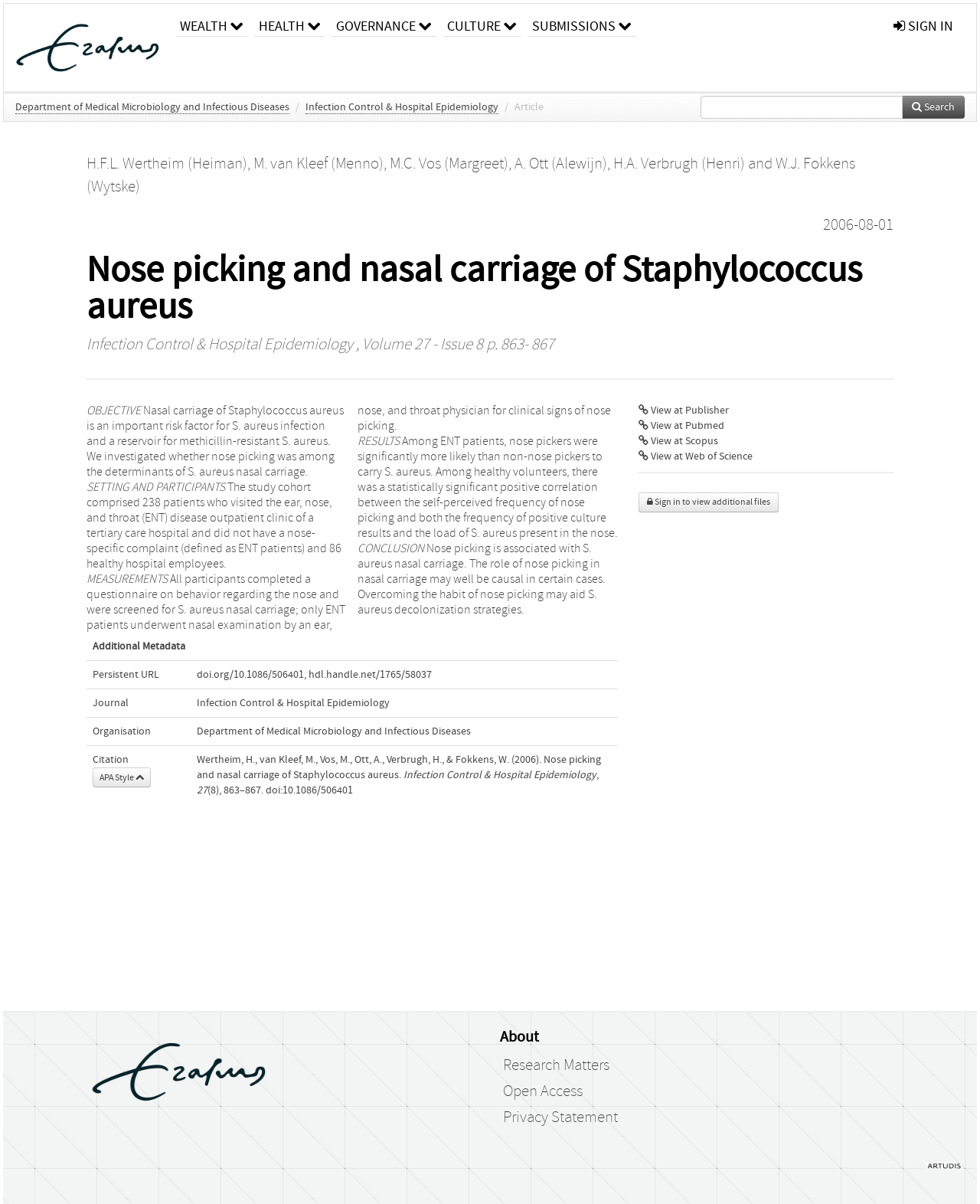Answer this question in one word or a short phrase: How many links are available to view the article?

4